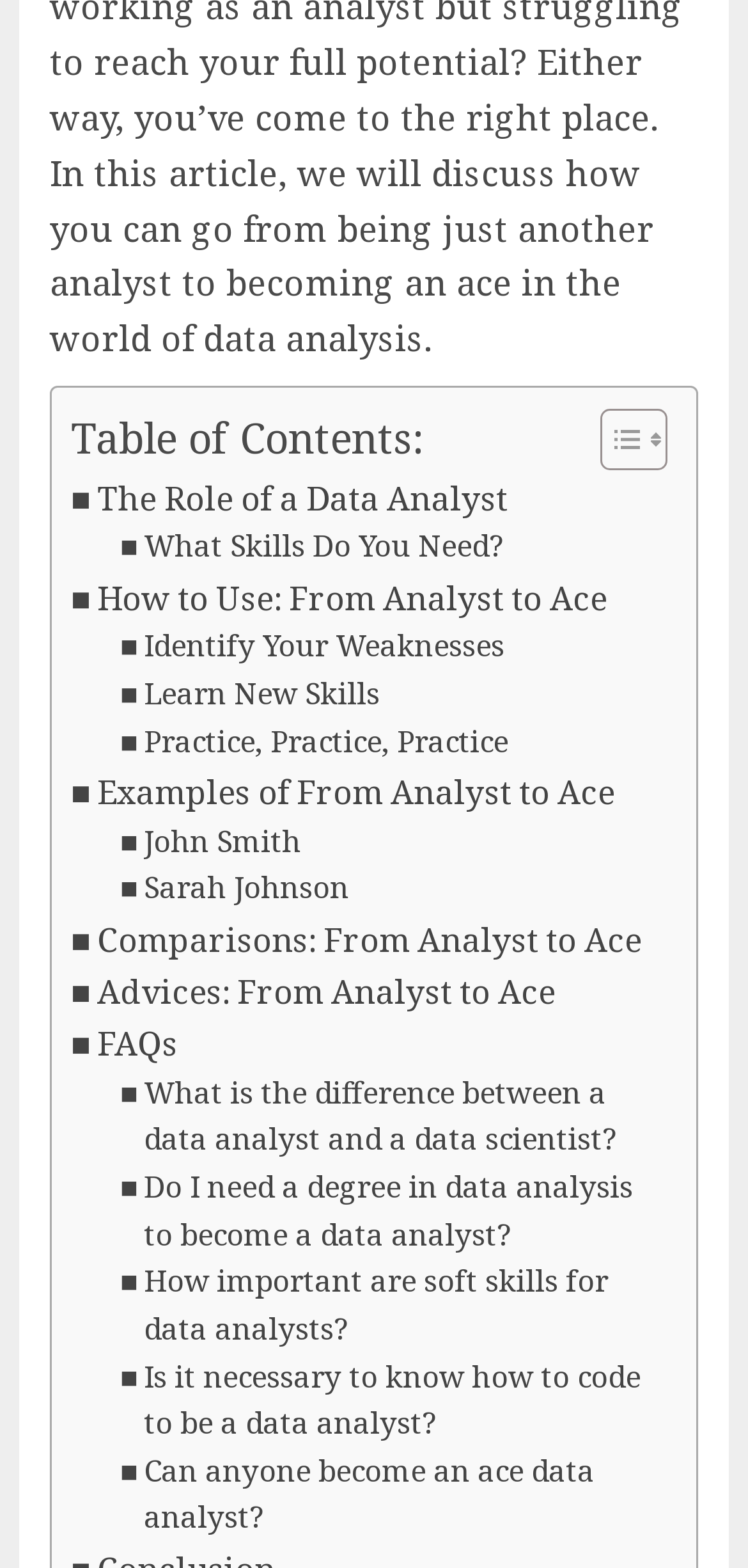Determine the bounding box coordinates of the clickable element necessary to fulfill the instruction: "Read FAQs". Provide the coordinates as four float numbers within the 0 to 1 range, i.e., [left, top, right, bottom].

[0.095, 0.649, 0.238, 0.683]